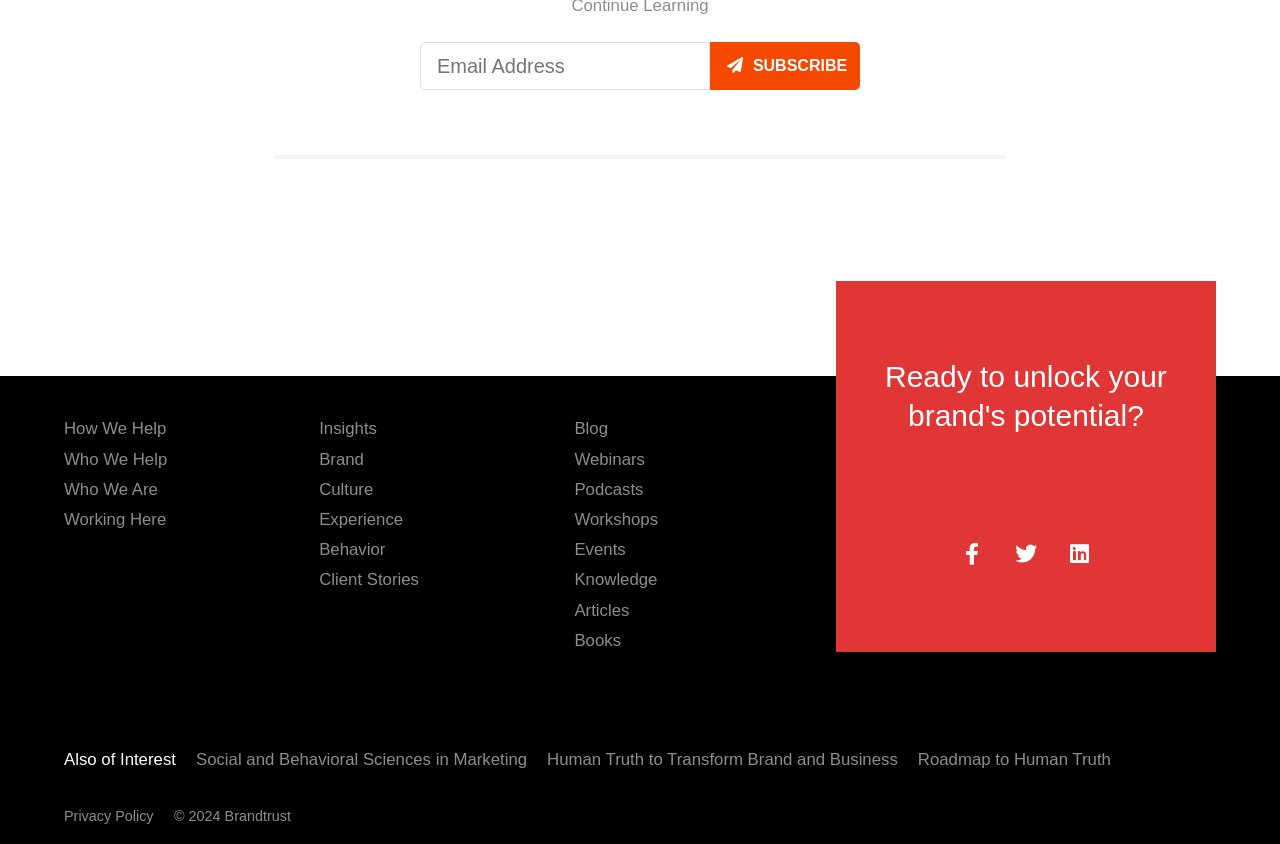Provide a brief response using a word or short phrase to this question:
What type of content is available under 'Insights'?

Articles, Webinars, etc.